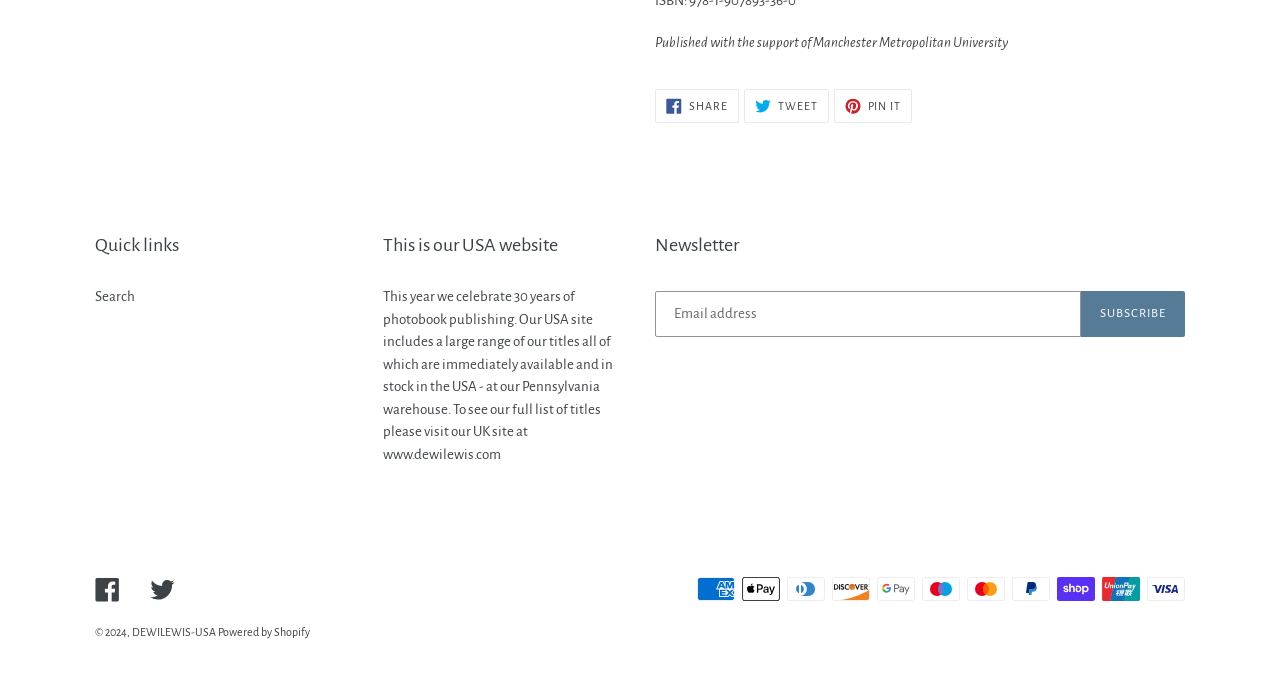What is the name of the university that supports this website?
Analyze the image and provide a thorough answer to the question.

The answer can be found in the static text element at the top of the webpage, which states 'Published with the support of Manchester Metropolitan University'.